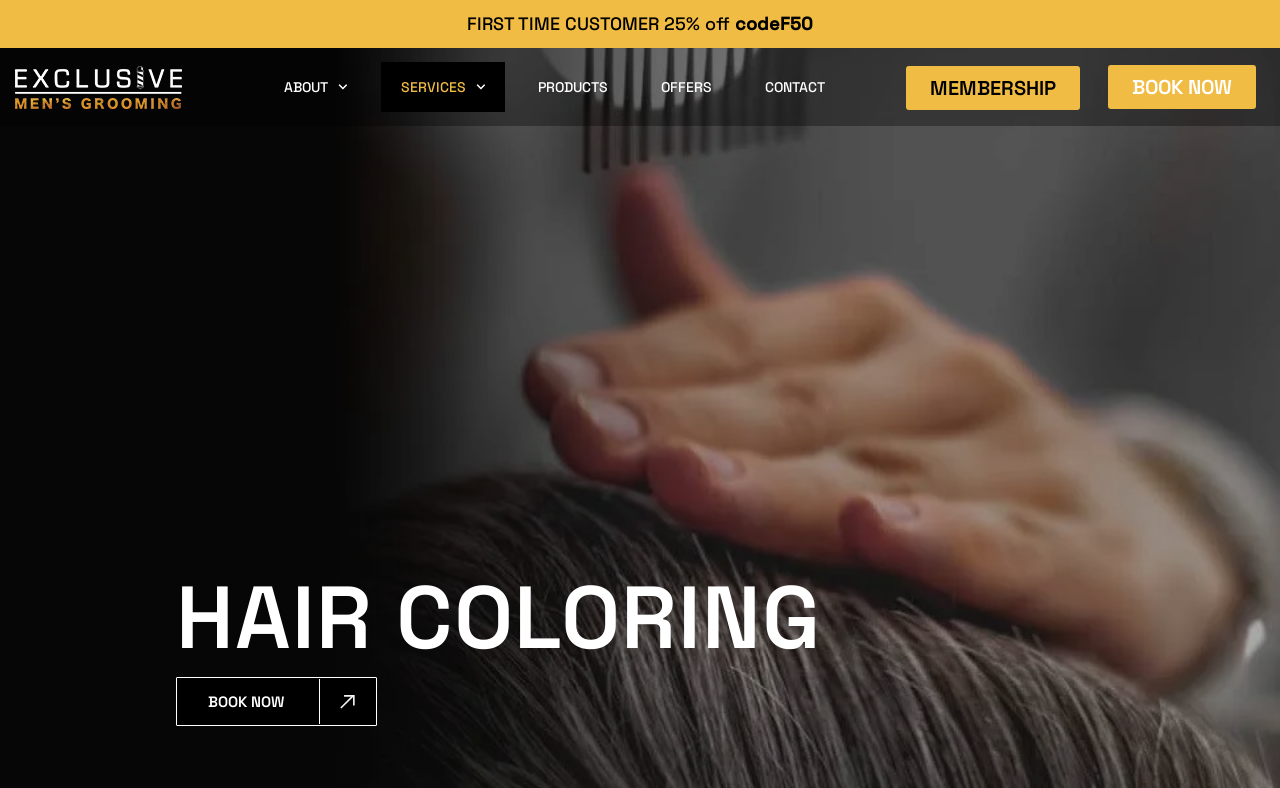Give a detailed account of the webpage.

The webpage is about hair coloring and men's grooming, with a focus on a barber shop in Dallas. At the top, there is a prominent heading that reads "FIRST TIME CUSTOMER 25% off codeF50", indicating a promotional offer. Below this, there is a row of links to different sections of the website, including "ABOUT", "SERVICES", "PRODUCTS", "OFFERS", "CONTACT", and "MEMBERSHIP". Each of these links has a small icon to its right.

Further down the page, there is a large heading that reads "HAIR COLORING", which is likely the main topic of the page. Below this heading, there is a call-to-action button that says "BOOK NOW", accompanied by a small image. This button is repeated again at the bottom of the page, with a slightly different layout.

The overall layout of the page is organized, with clear headings and concise text. The use of icons and images adds visual interest to the page.